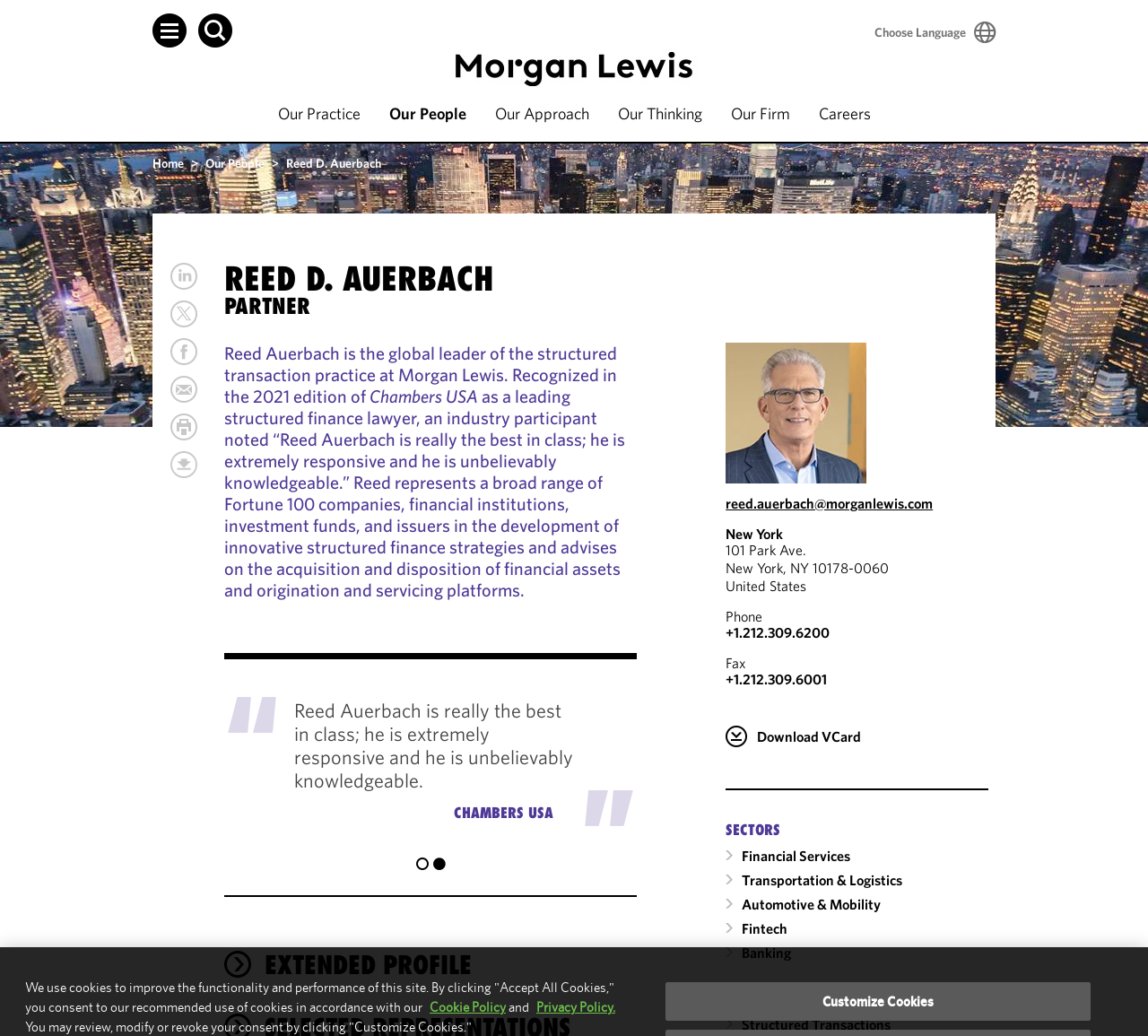Kindly provide the bounding box coordinates of the section you need to click on to fulfill the given instruction: "Share on LinkedIn".

[0.148, 0.254, 0.172, 0.28]